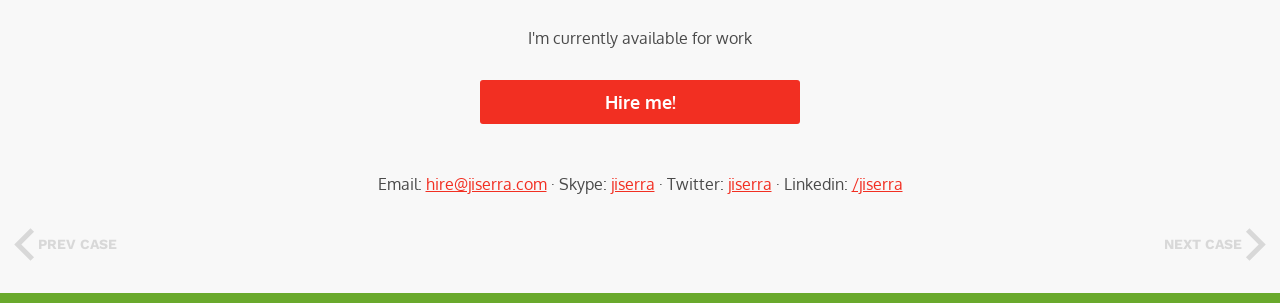Provide a brief response to the question below using a single word or phrase: 
What social media platforms does the author have a presence on?

Skype, Twitter, LinkedIn